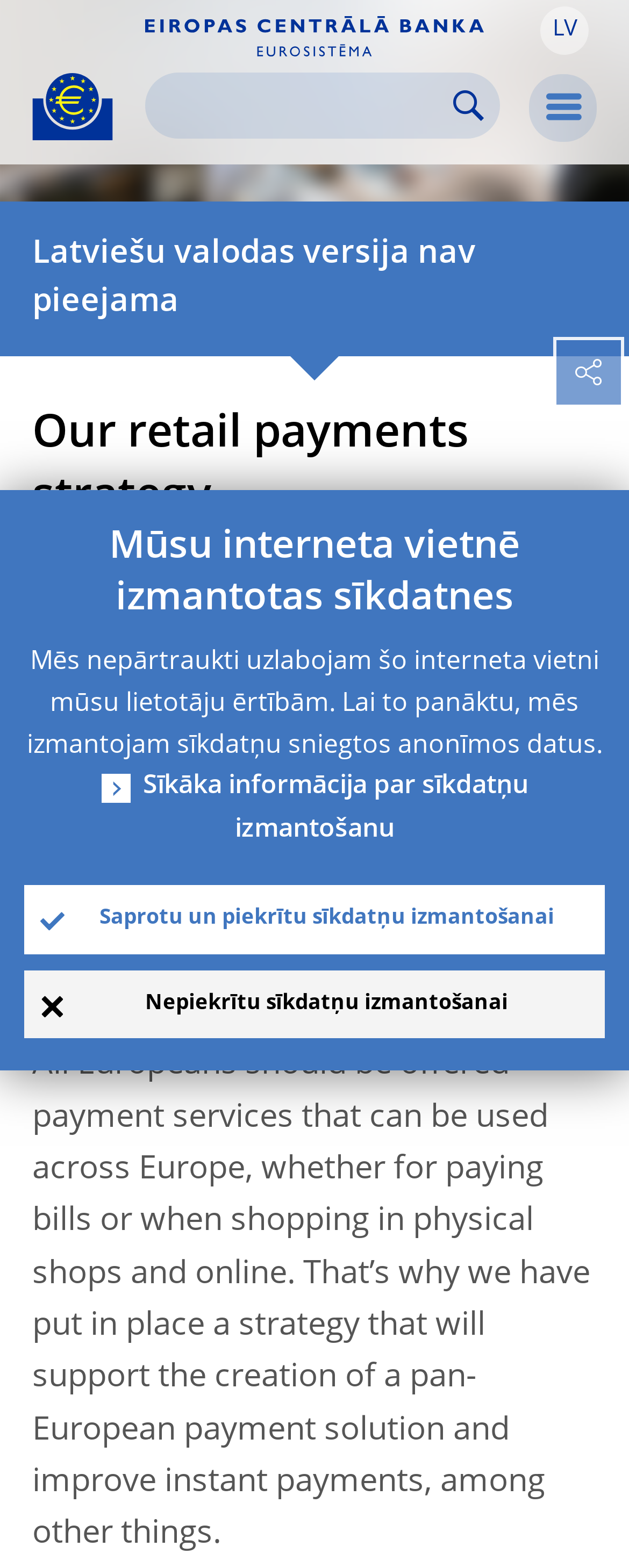Please identify the bounding box coordinates of the area I need to click to accomplish the following instruction: "View trending news".

None